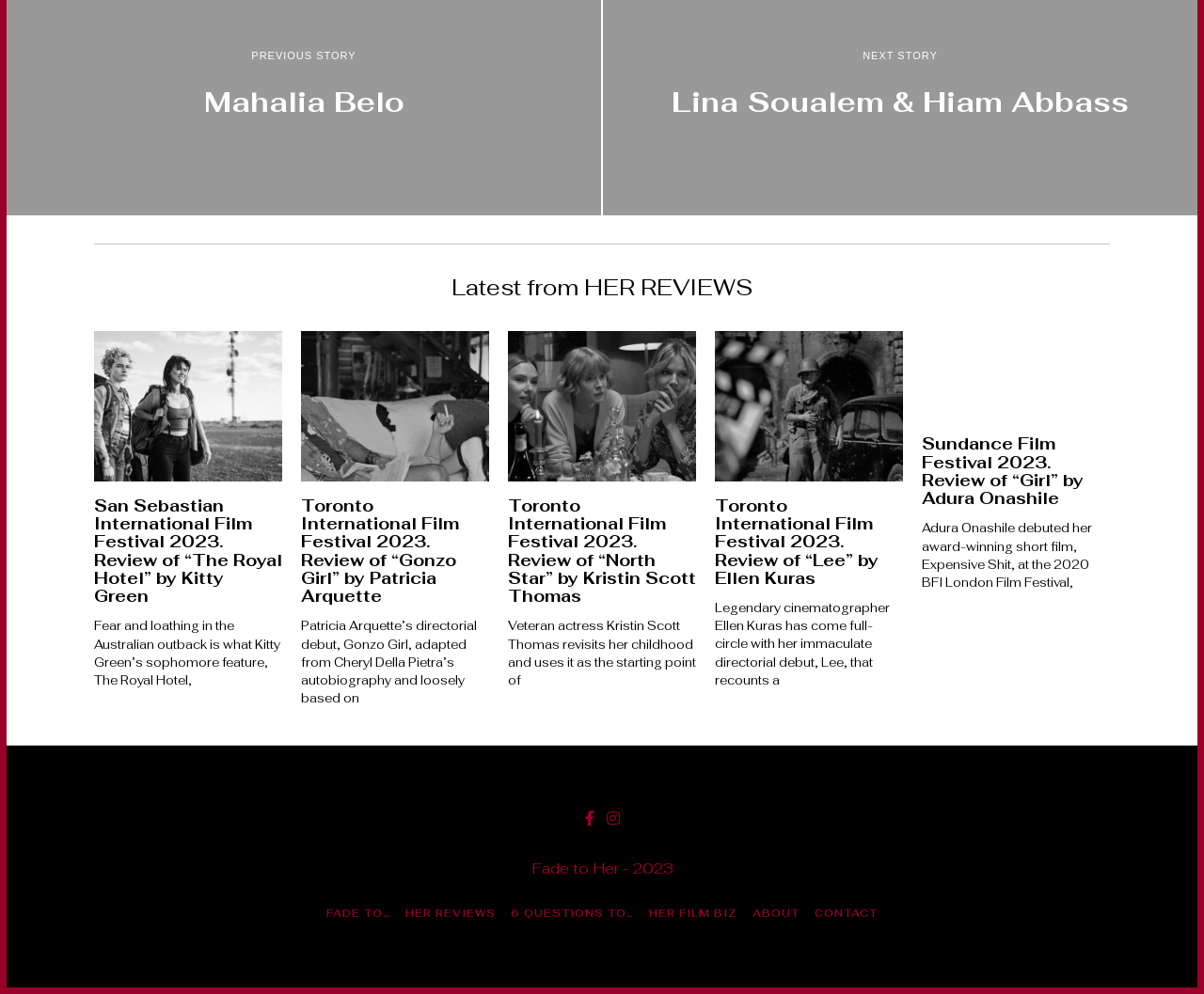Using the given description, provide the bounding box coordinates formatted as (top-left x, top-left y, bottom-right x, bottom-right y), with all values being floating point numbers between 0 and 1. Description: 6 QUESTIONS TO…

[0.424, 0.911, 0.527, 0.927]